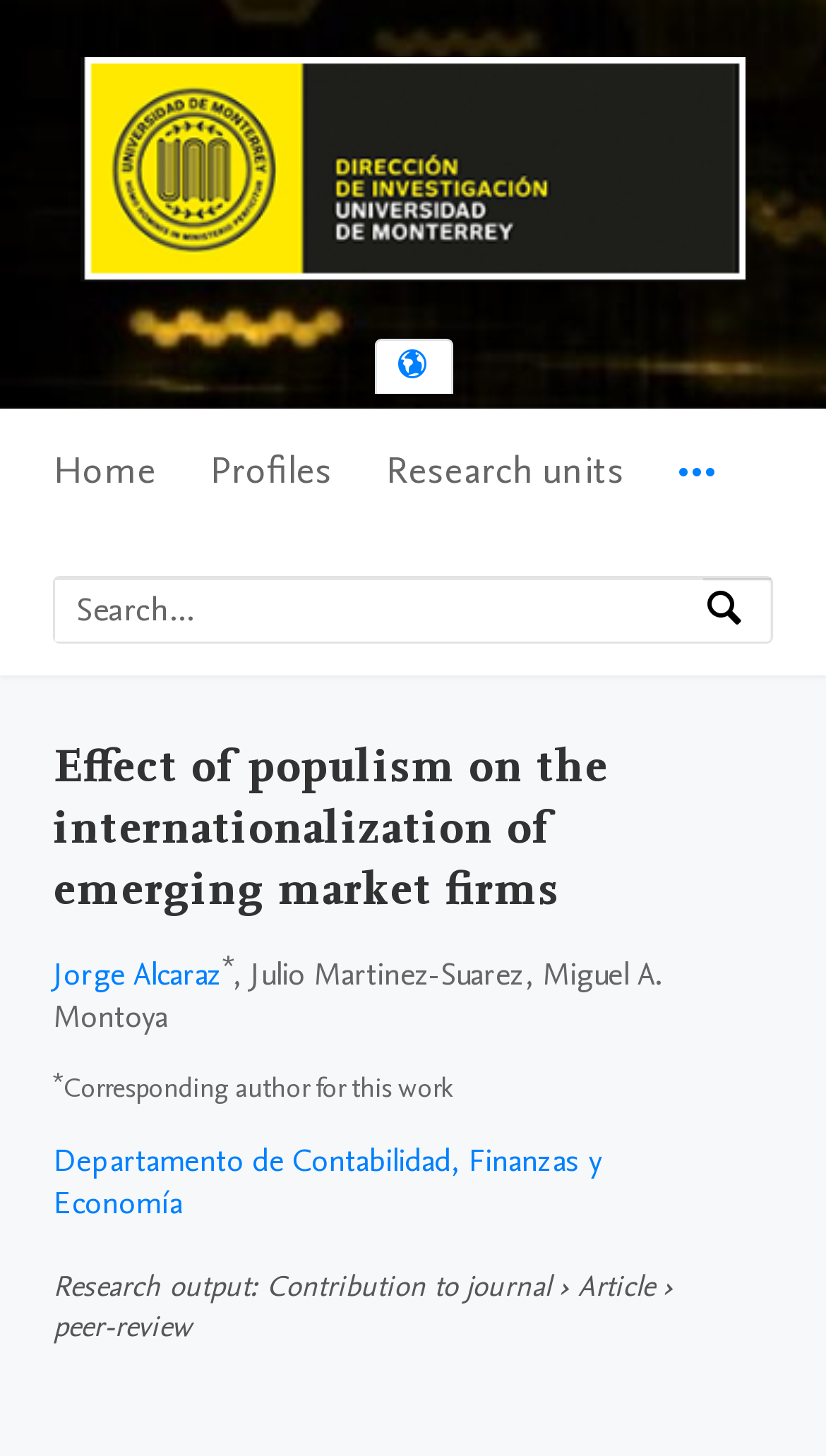Who is the corresponding author?
Give a detailed and exhaustive answer to the question.

I found the corresponding author by looking at the text that says 'Jorge Alcaraz*' and the superscript '*' which indicates that Jorge Alcaraz is the corresponding author.